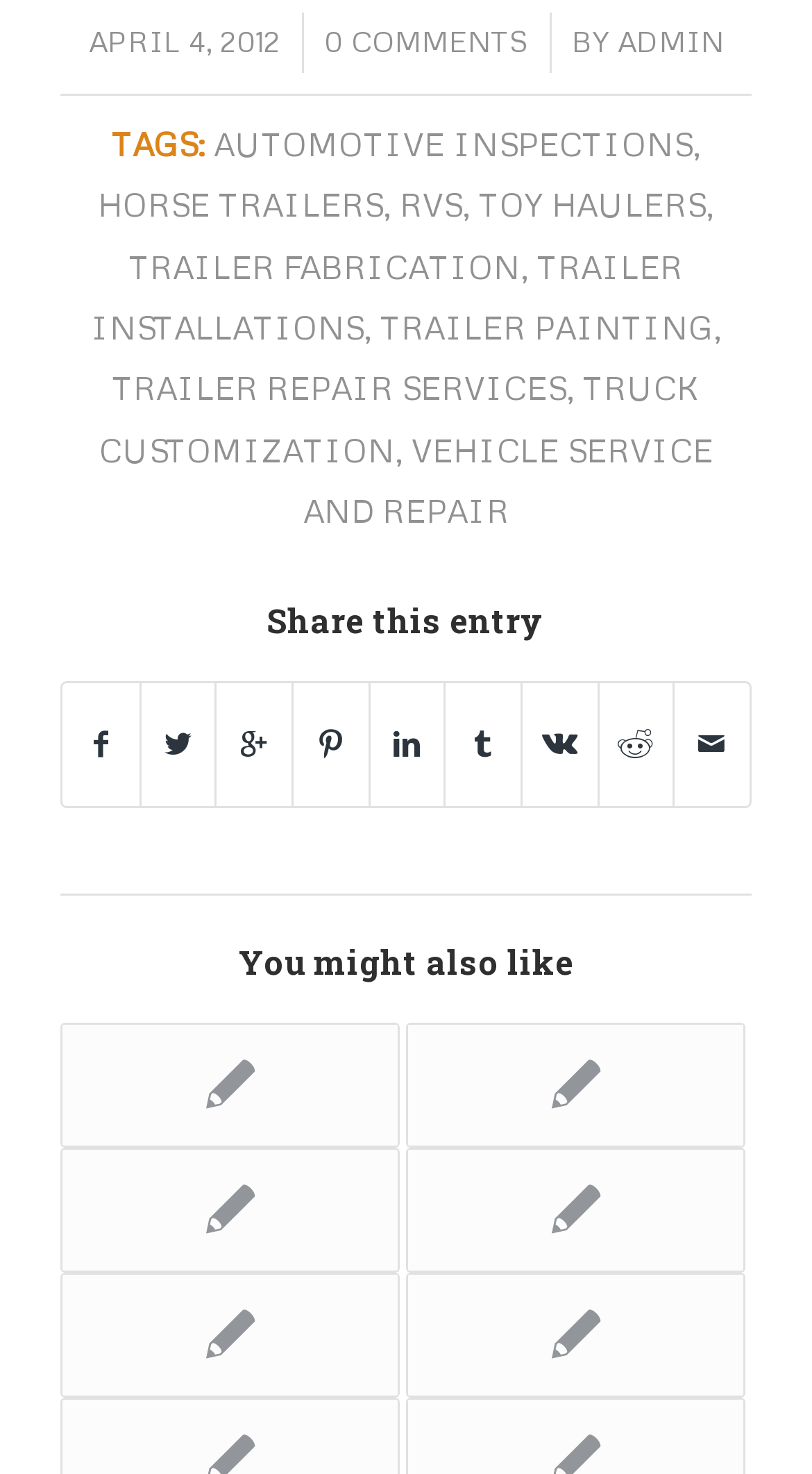Using the information shown in the image, answer the question with as much detail as possible: What is the date of the article?

The date of the article can be found at the top of the webpage, where it says 'APRIL 4, 2012' in a static text element.